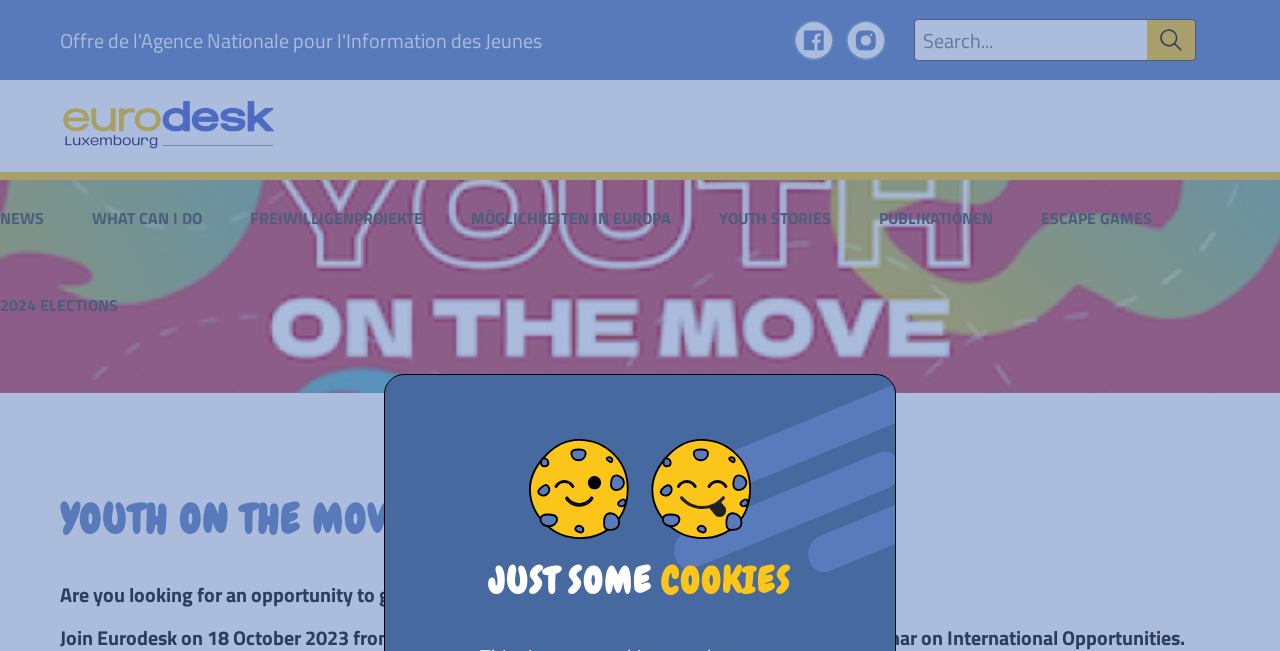Identify the bounding box coordinates for the UI element described as: "What can I do". The coordinates should be provided as four floats between 0 and 1: [left, top, right, bottom].

[0.072, 0.321, 0.158, 0.349]